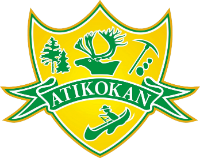Reply to the question with a single word or phrase:
What is the name displayed at the center of the logo?

ATIKOKAN